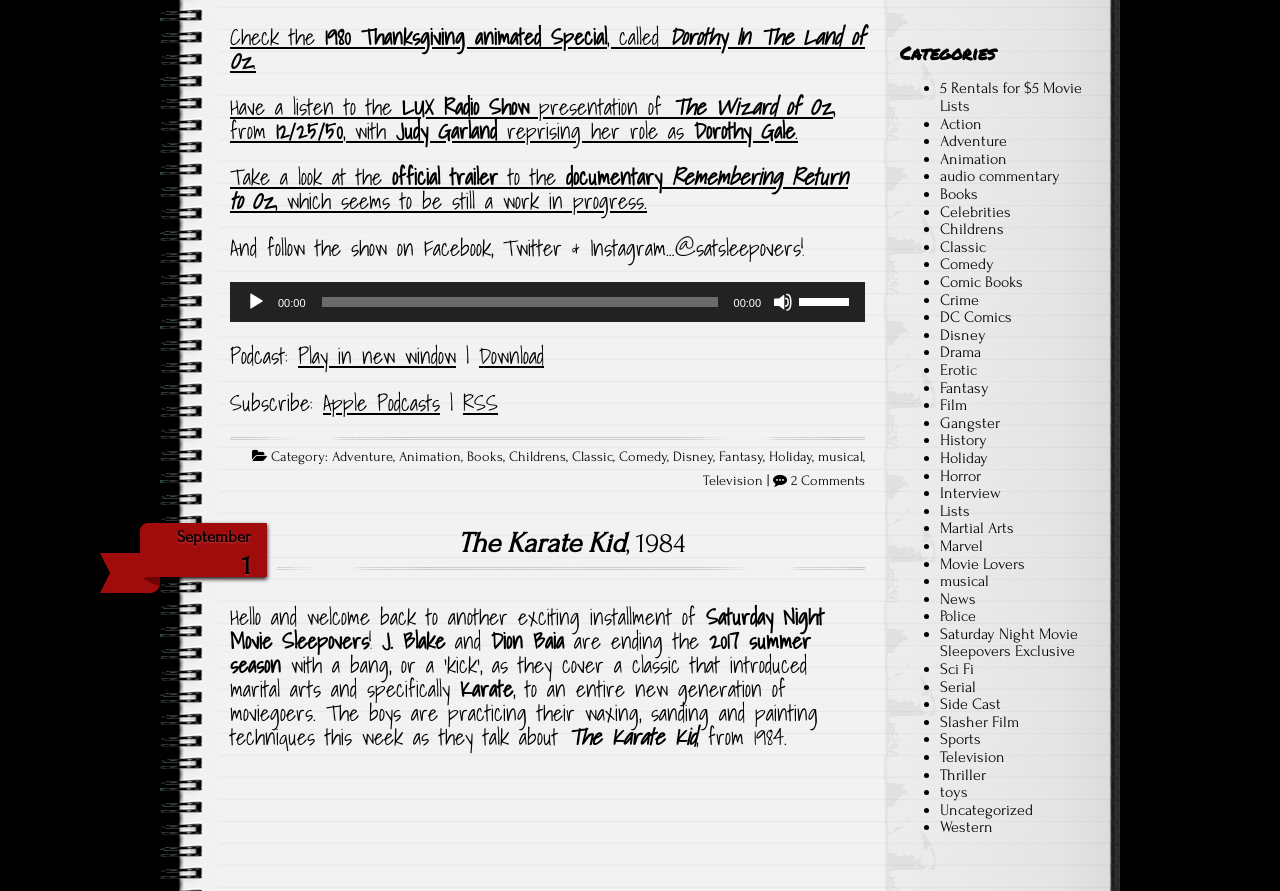Give a short answer to this question using one word or a phrase:
What is the name of the hosts of the podcast?

J. Blake and Dion Baia